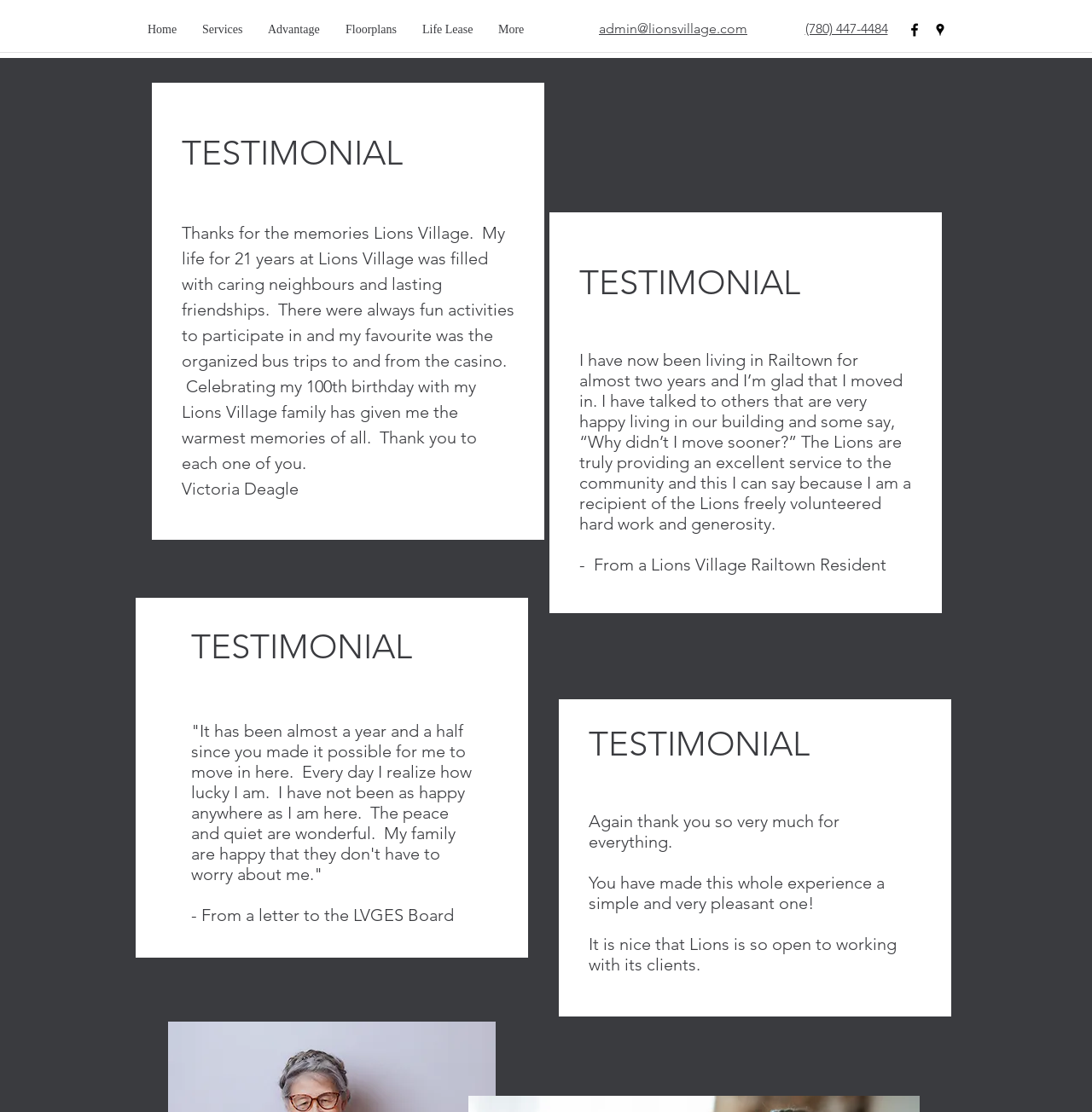Pinpoint the bounding box coordinates of the area that must be clicked to complete this instruction: "Call us at (780) 447-4484".

[0.737, 0.018, 0.813, 0.033]